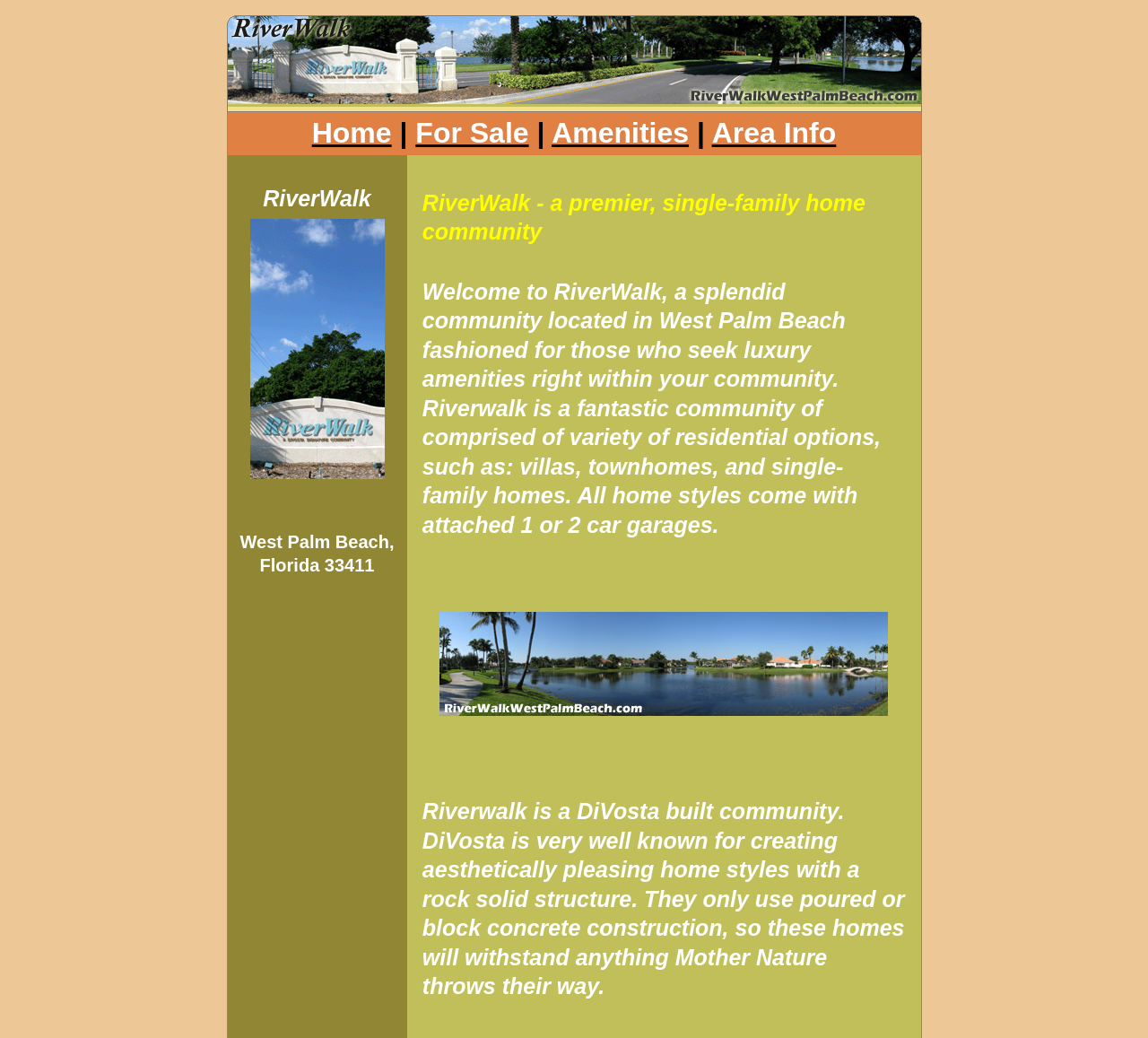Provide the bounding box coordinates of the HTML element this sentence describes: "Home". The bounding box coordinates consist of four float numbers between 0 and 1, i.e., [left, top, right, bottom].

[0.272, 0.112, 0.341, 0.143]